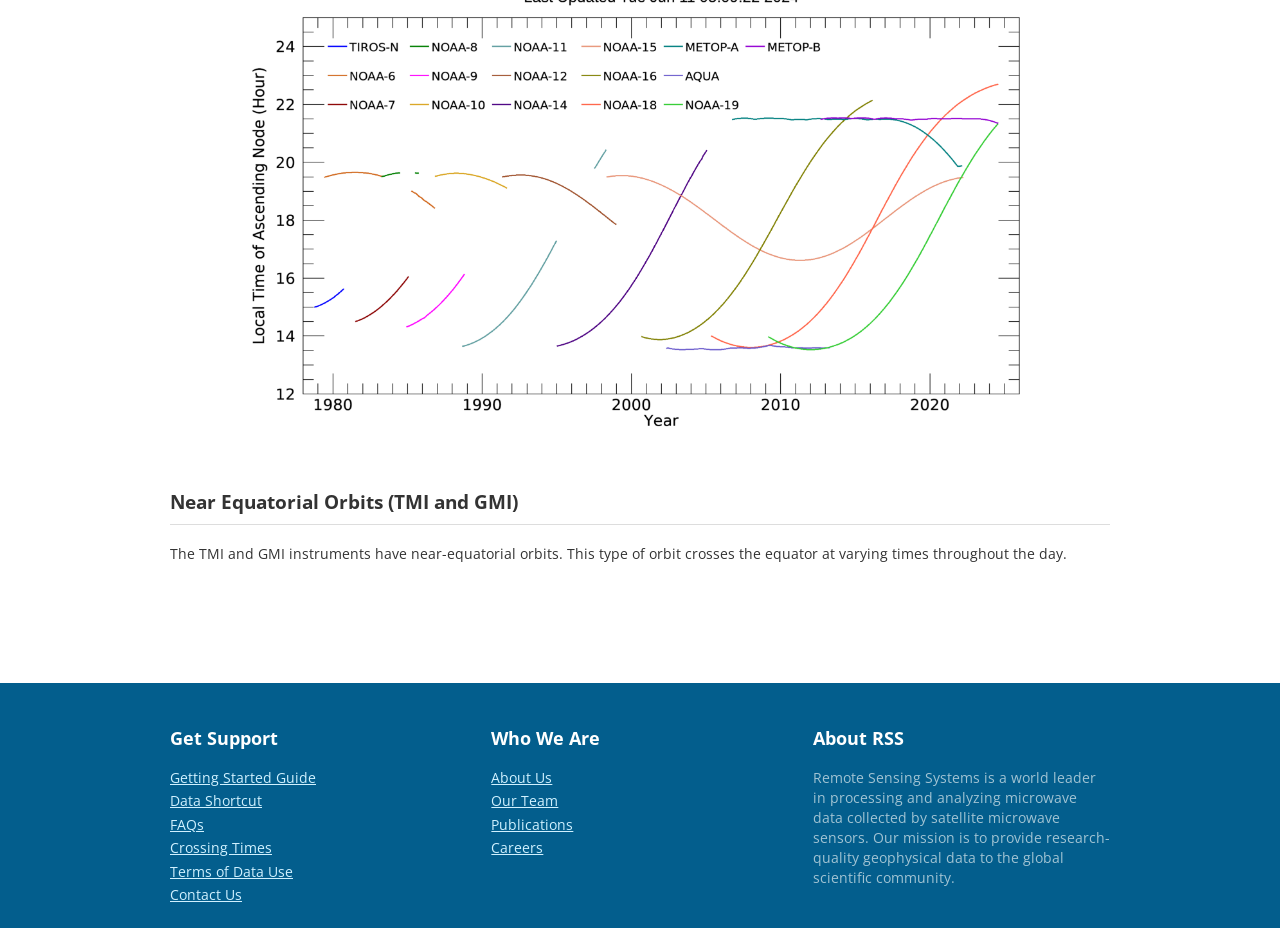Identify the coordinates of the bounding box for the element that must be clicked to accomplish the instruction: "Contact us".

[0.133, 0.954, 0.365, 0.975]